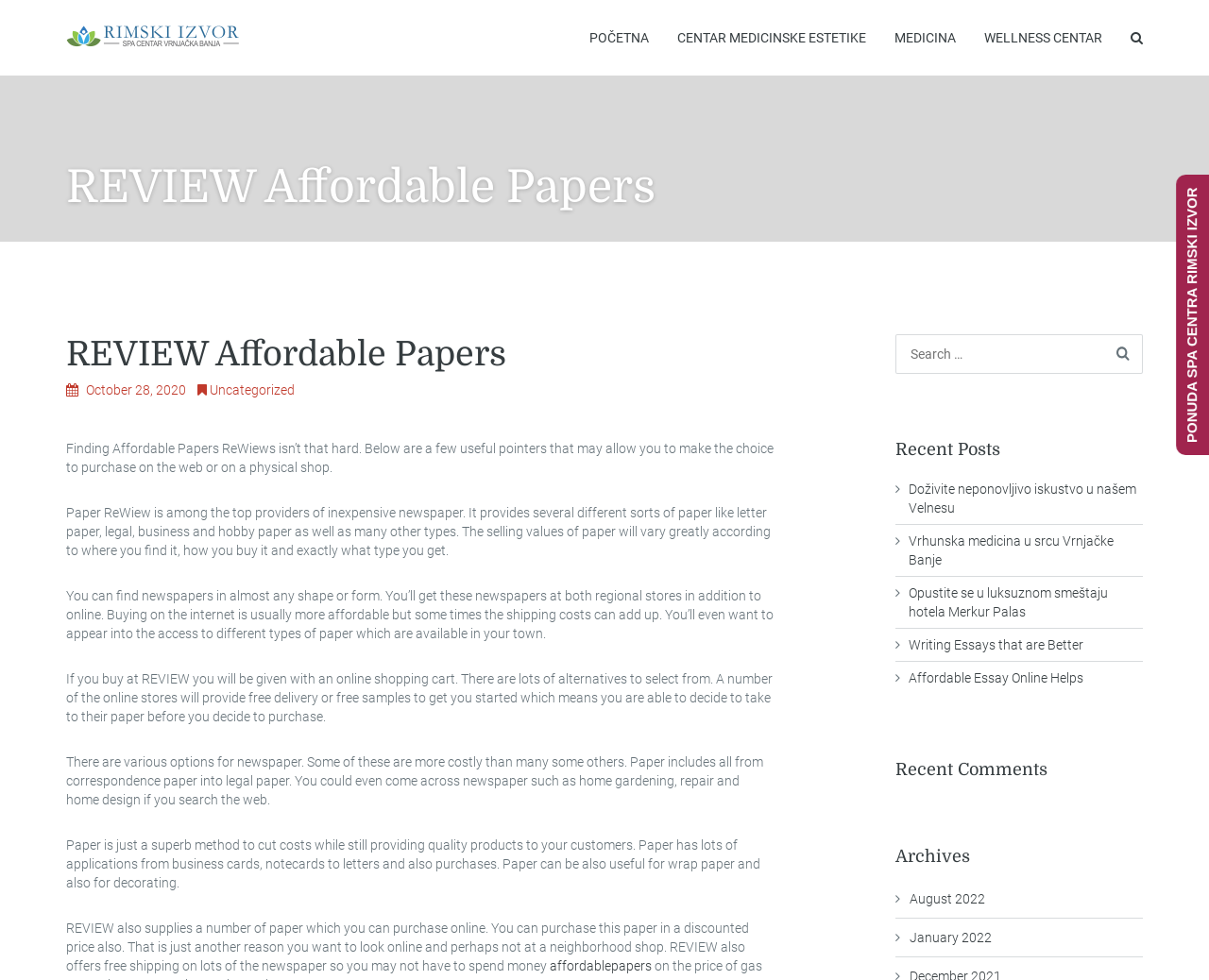What types of paper are mentioned on this webpage?
Can you offer a detailed and complete answer to this question?

The webpage mentions various types of paper, including letter paper, legal paper, business paper, and hobby paper, which are mentioned in the text as part of the services offered by Paper ReWiew.